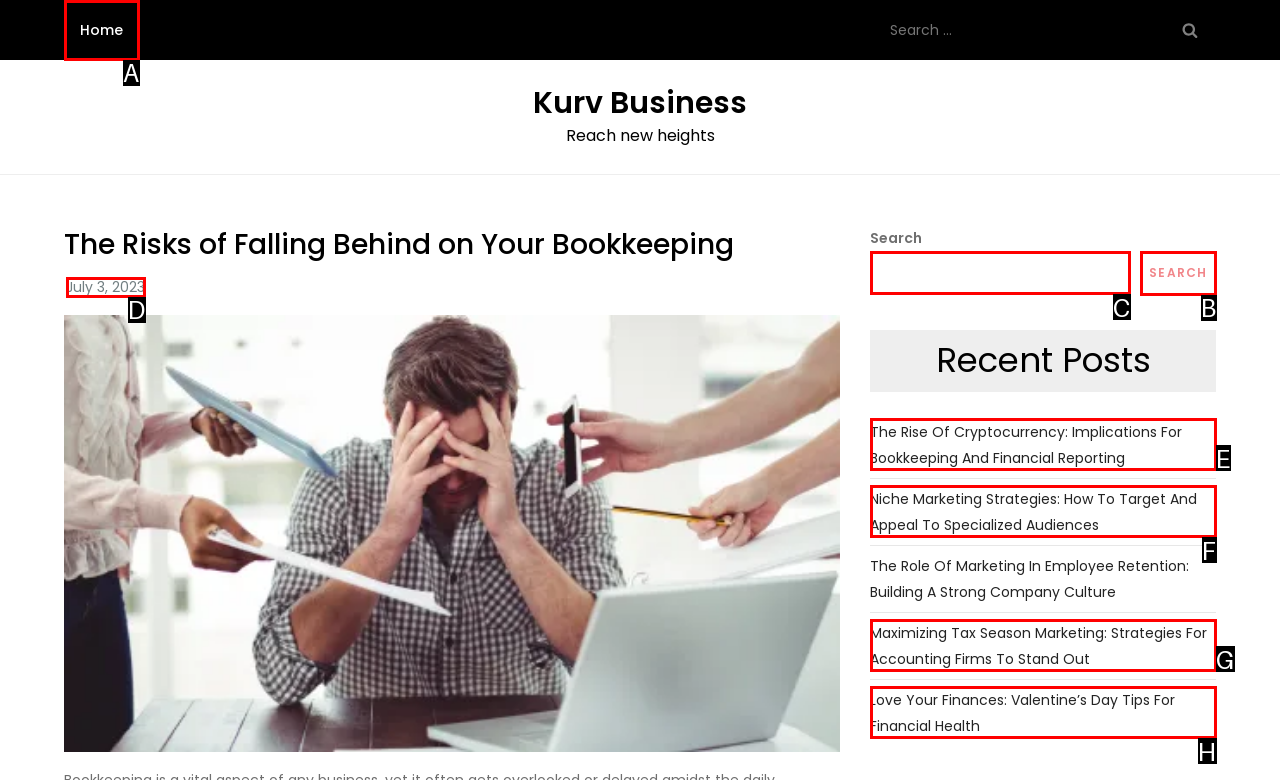Select the letter associated with the UI element you need to click to perform the following action: search again
Reply with the correct letter from the options provided.

C